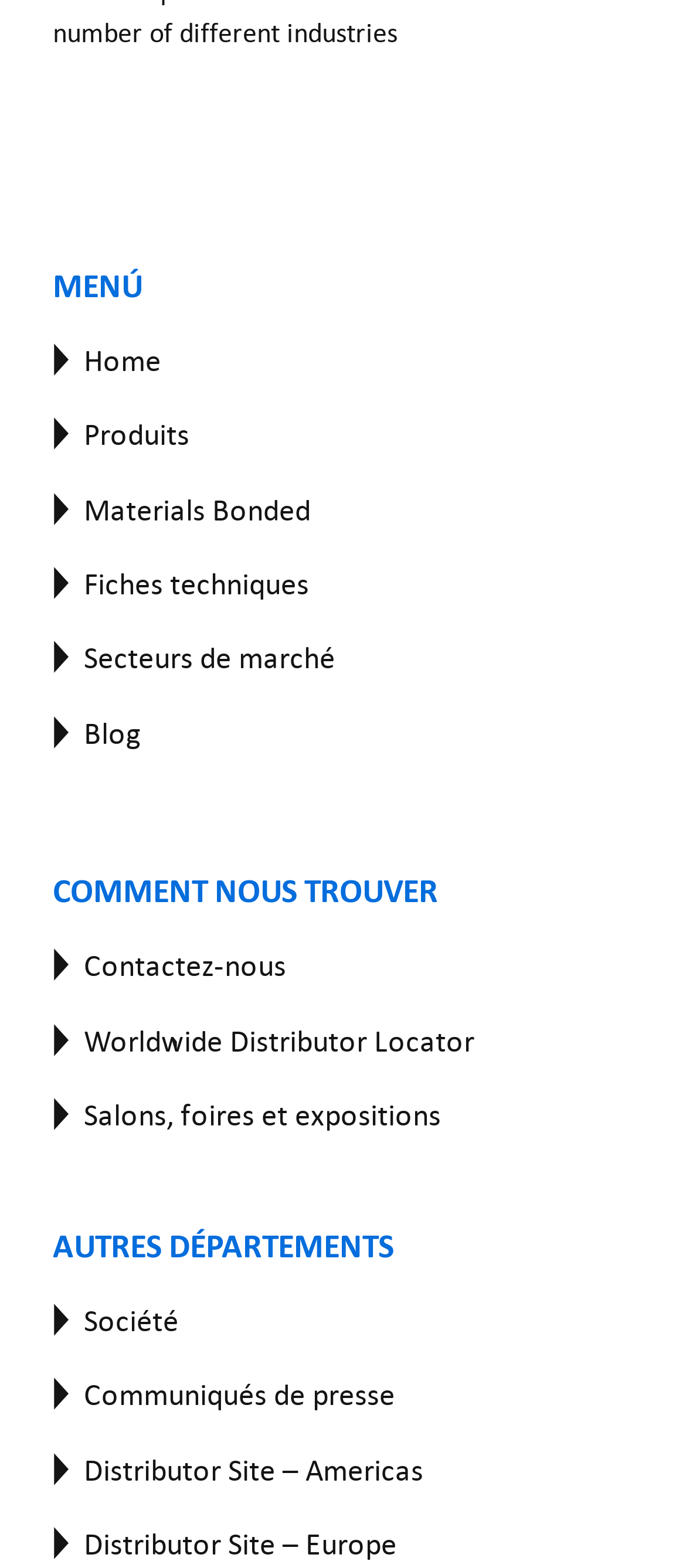Predict the bounding box of the UI element that fits this description: "alt="Permabond Twitter"".

[0.156, 0.064, 0.213, 0.084]